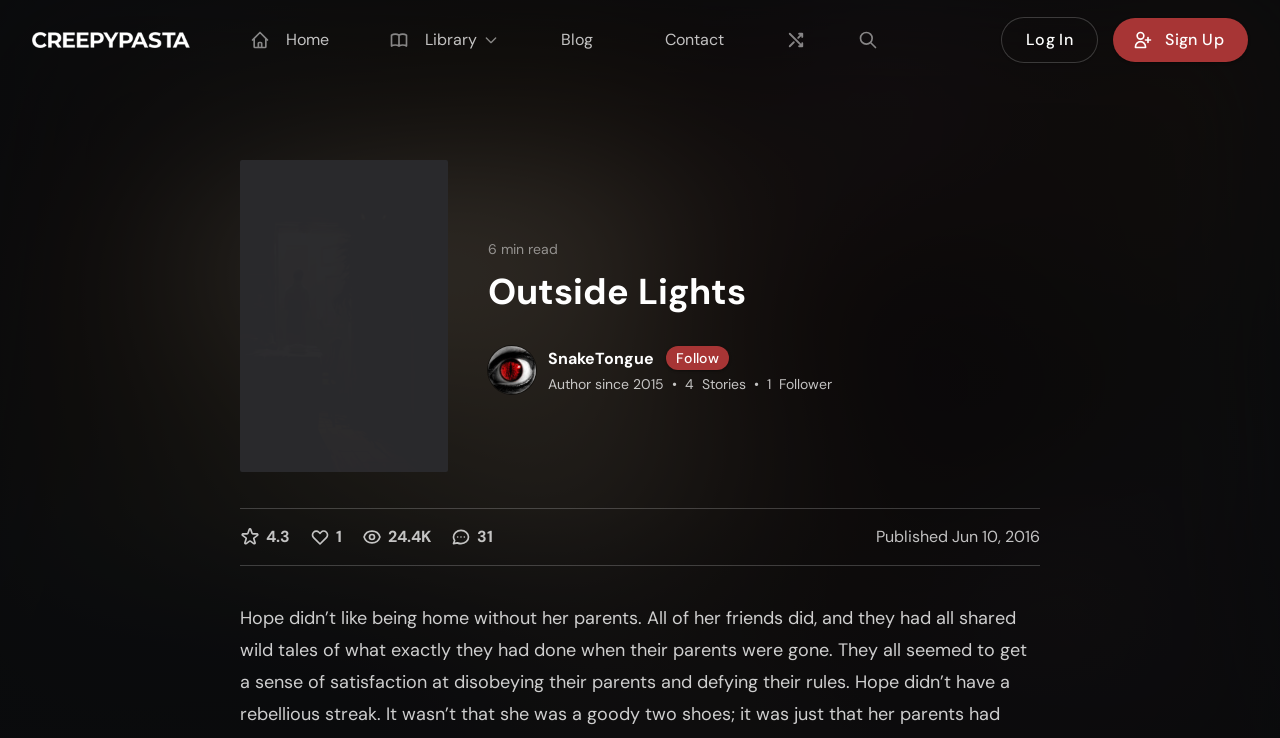When was the story published?
Please provide a single word or phrase answer based on the image.

Jun 10, 2016